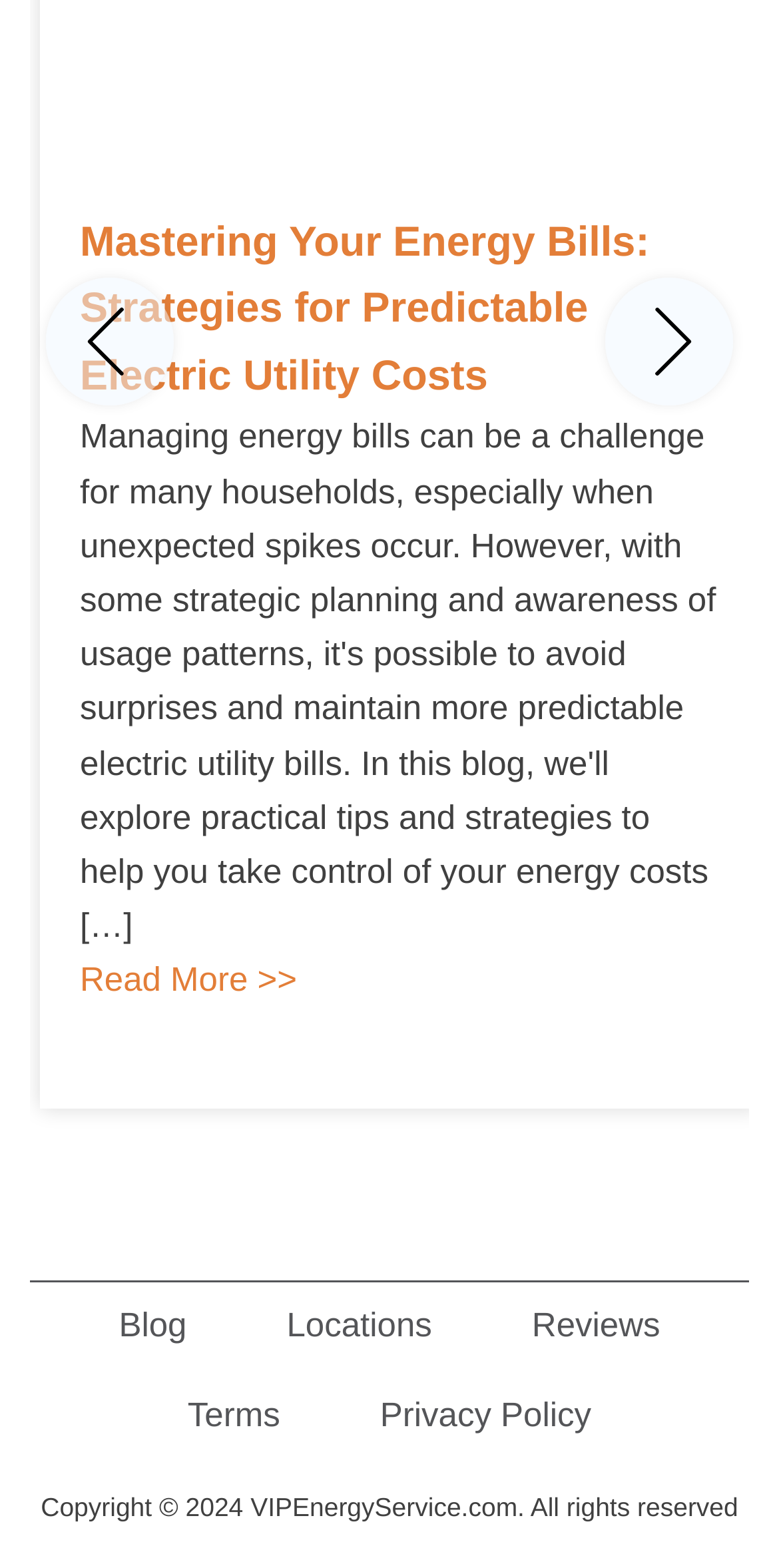Bounding box coordinates should be in the format (top-left x, top-left y, bottom-right x, bottom-right y) and all values should be floating point numbers between 0 and 1. Determine the bounding box coordinate for the UI element described as: Blog

[0.101, 0.817, 0.291, 0.875]